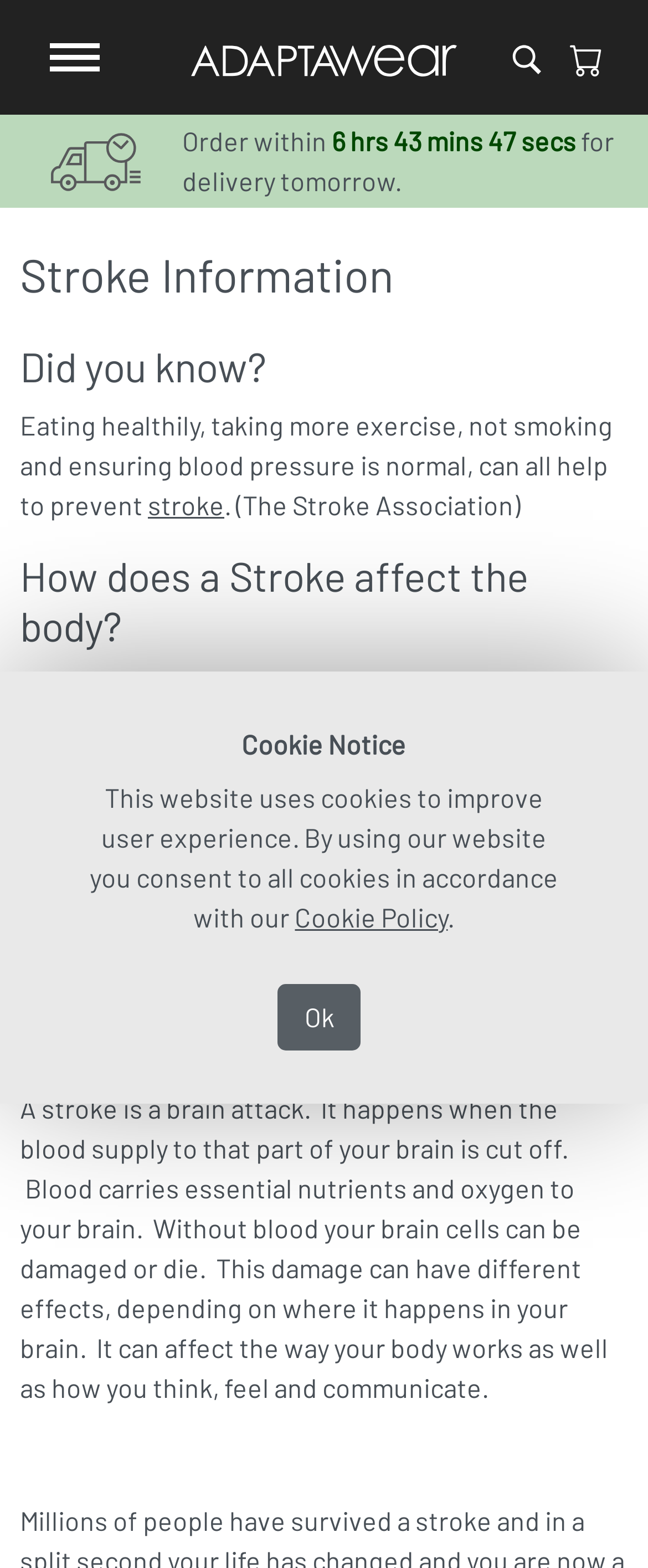What is the most common type of stroke?
Based on the image, answer the question in a detailed manner.

The webpage explains that the most common type of stroke is a blockage of a blood vessel supplying blood to the brain. This information is provided in the paragraph that explains what a stroke is.